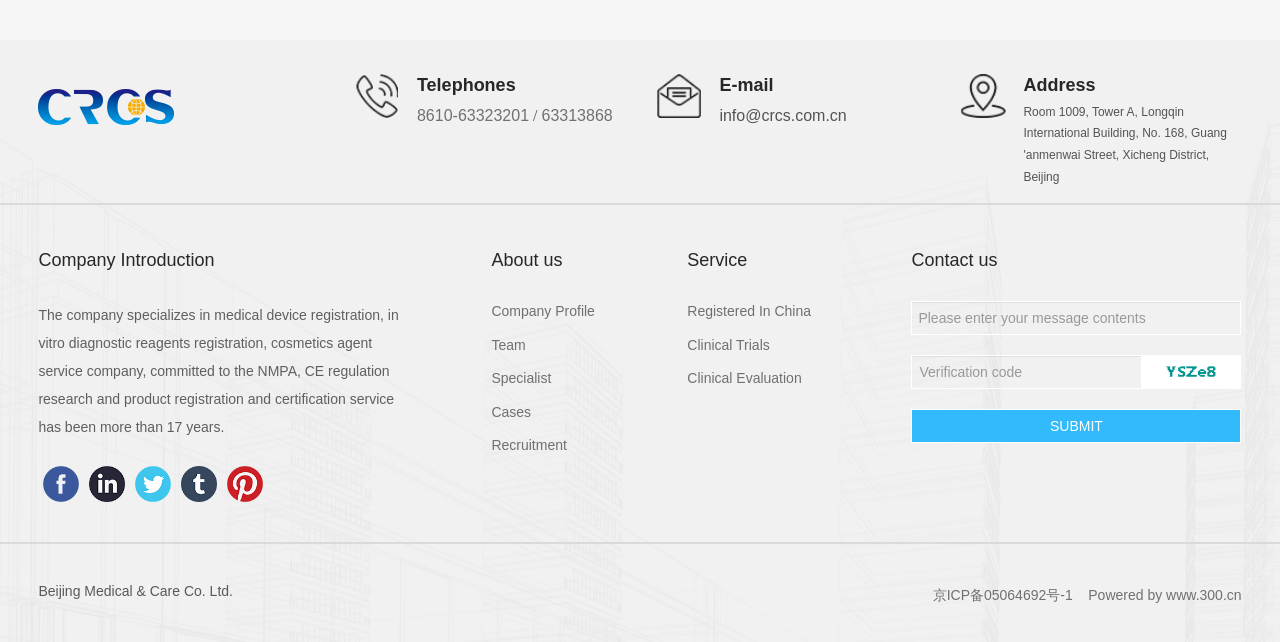How many links are there under 'About us'?
Carefully analyze the image and provide a detailed answer to the question.

I found the 'About us' section and counted the links underneath, which are 'Company Profile', 'Team', 'Specialist', and 'Cases', totaling 4 links.